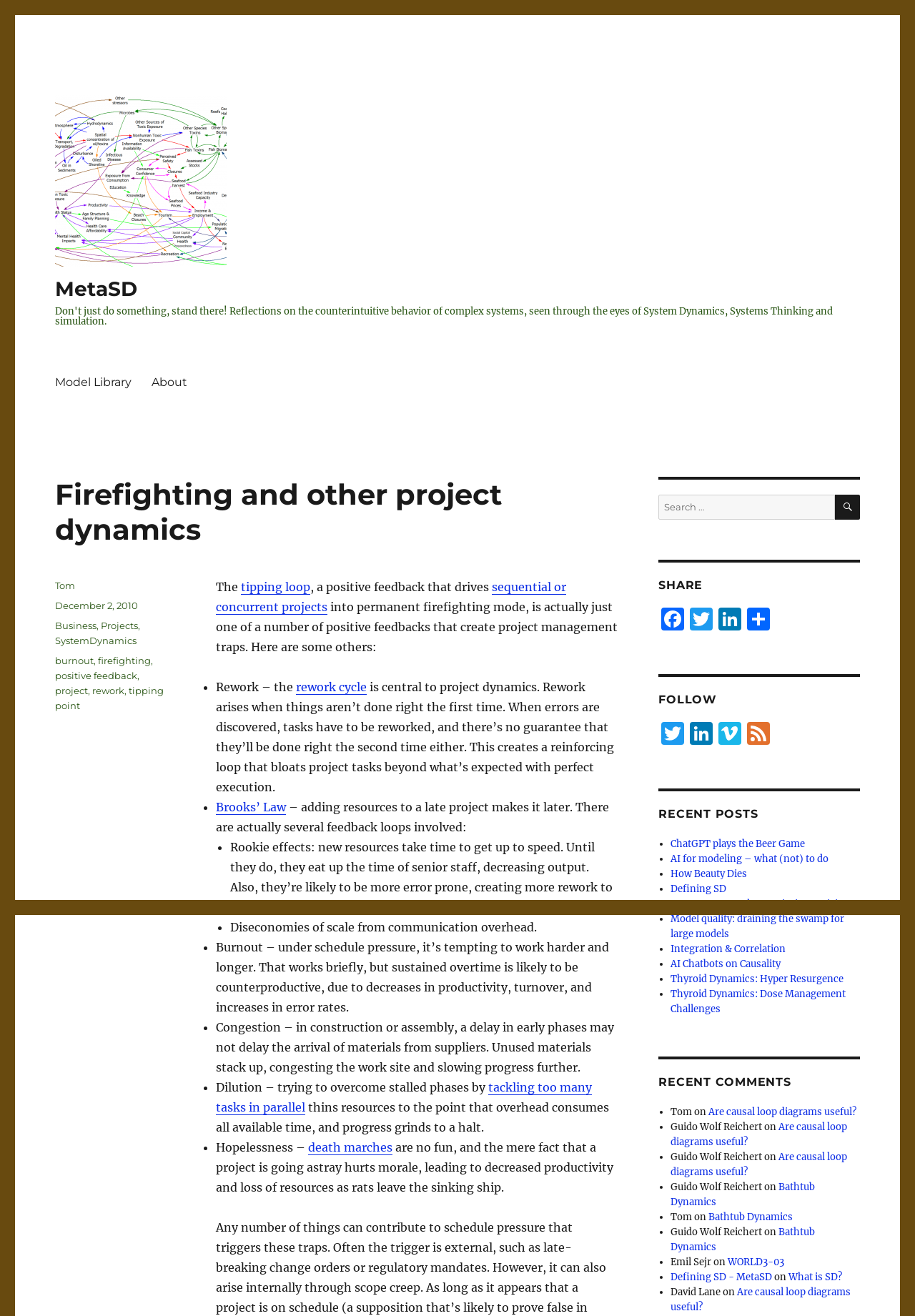Show the bounding box coordinates of the region that should be clicked to follow the instruction: "Search for something."

[0.72, 0.376, 0.94, 0.395]